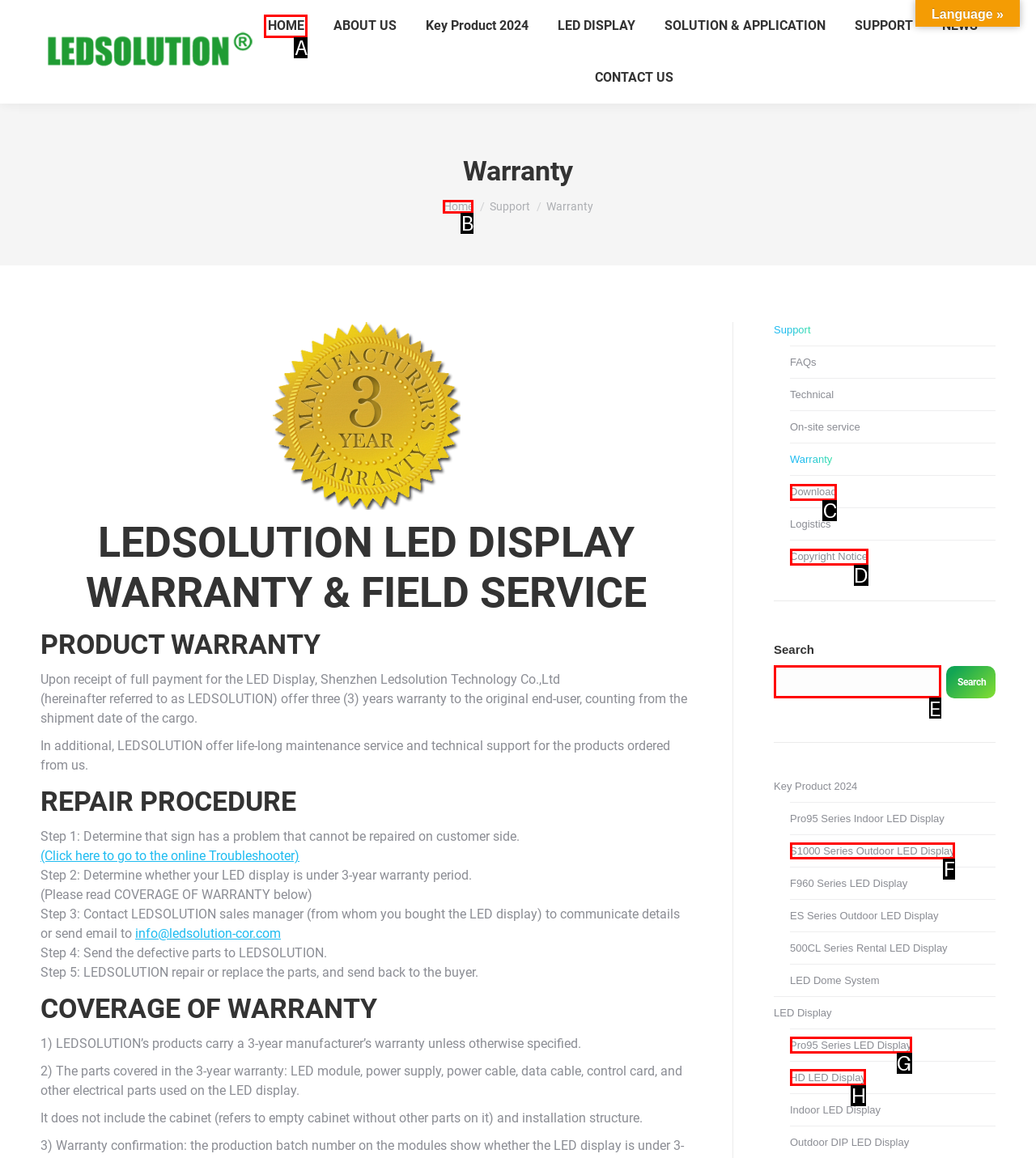Determine which letter corresponds to the UI element to click for this task: Search for something
Respond with the letter from the available options.

E